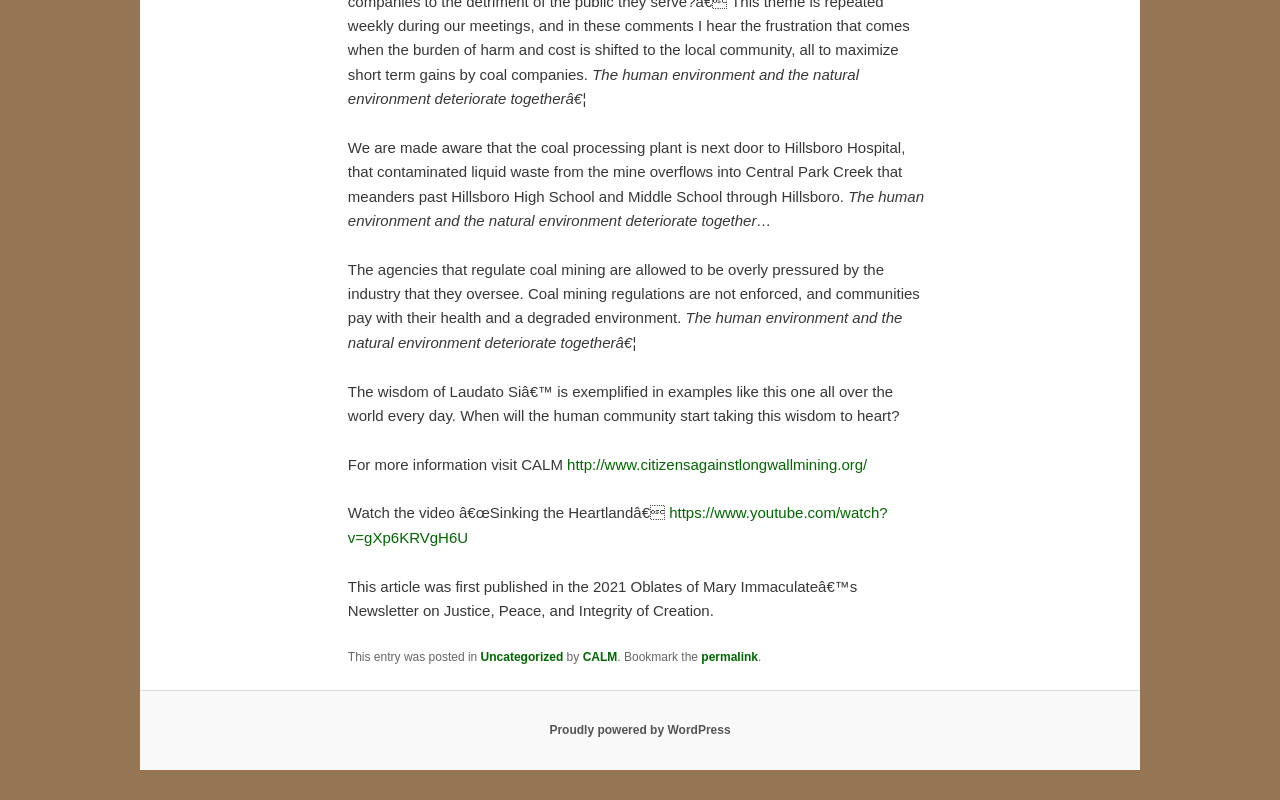What is the main topic of this webpage?
Use the information from the screenshot to give a comprehensive response to the question.

The webpage discusses the negative impact of coal mining on the environment and human health, citing examples of contaminated liquid waste and degraded air quality.